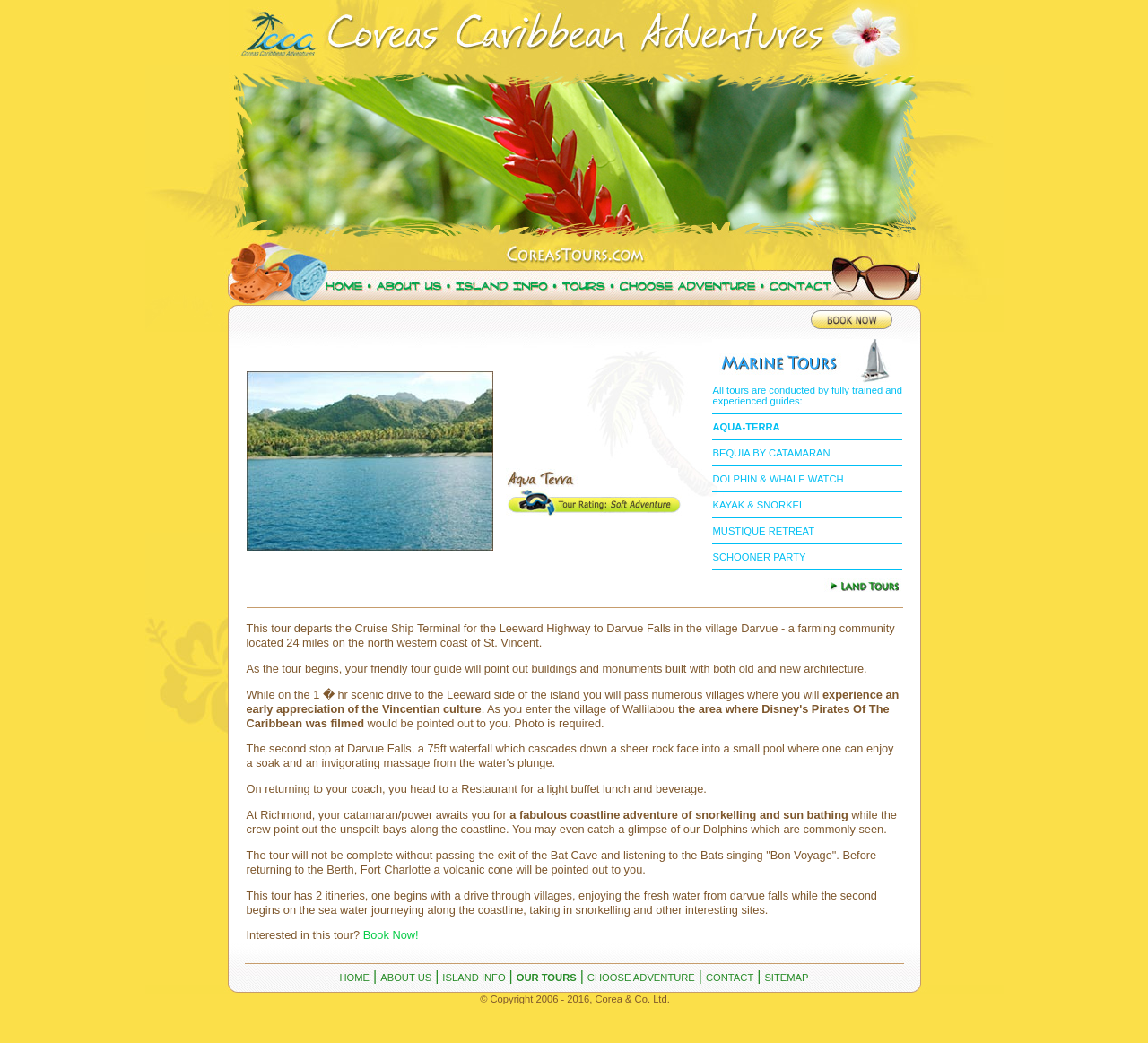Please specify the bounding box coordinates of the element that should be clicked to execute the given instruction: 'Click on the 'Contact Us' link'. Ensure the coordinates are four float numbers between 0 and 1, expressed as [left, top, right, bottom].

[0.661, 0.271, 0.724, 0.285]